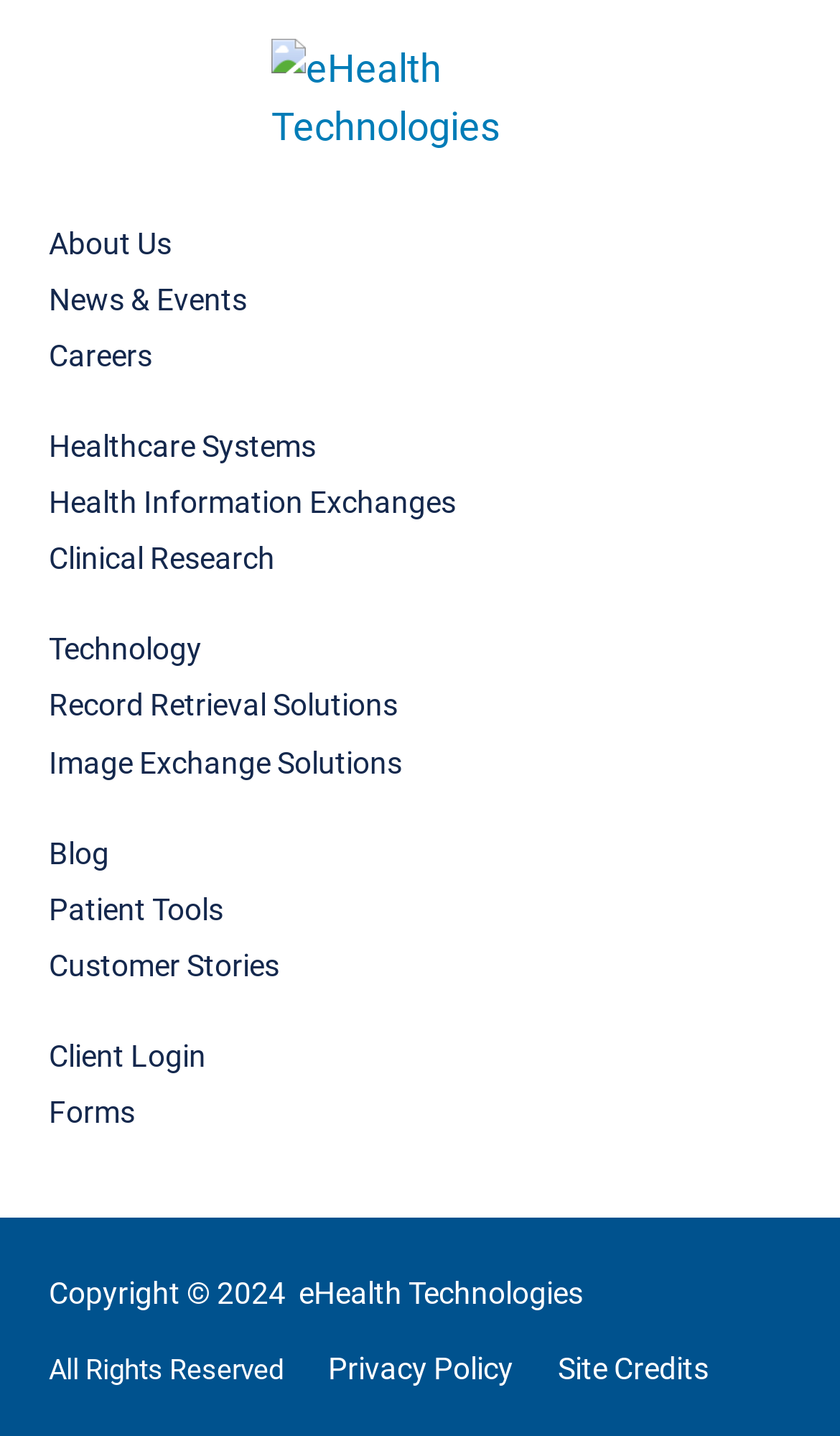Using the element description: "Client Login", determine the bounding box coordinates for the specified UI element. The coordinates should be four float numbers between 0 and 1, [left, top, right, bottom].

[0.058, 0.72, 0.942, 0.752]